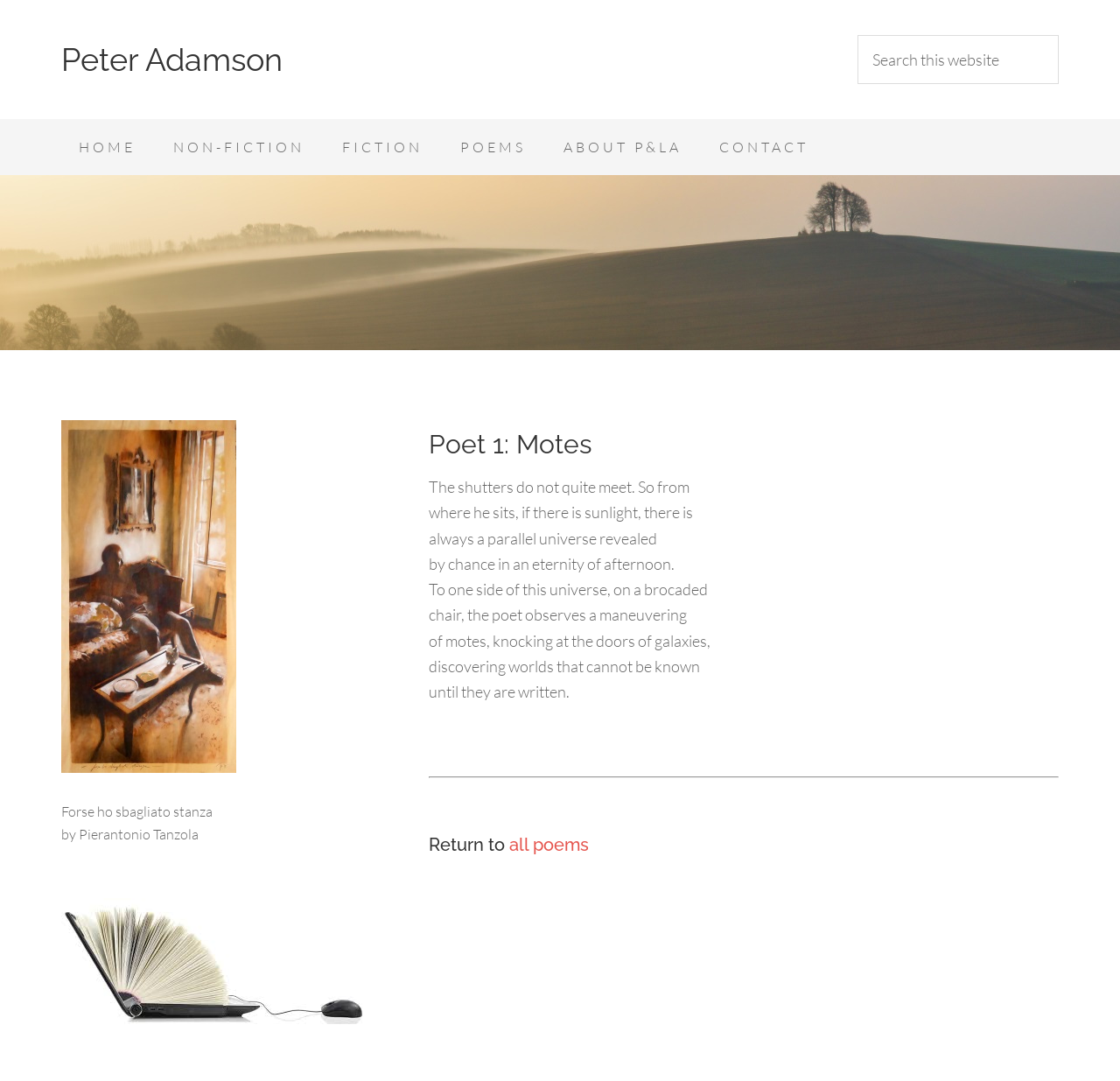Given the element description "Fiction" in the screenshot, predict the bounding box coordinates of that UI element.

[0.29, 0.11, 0.393, 0.162]